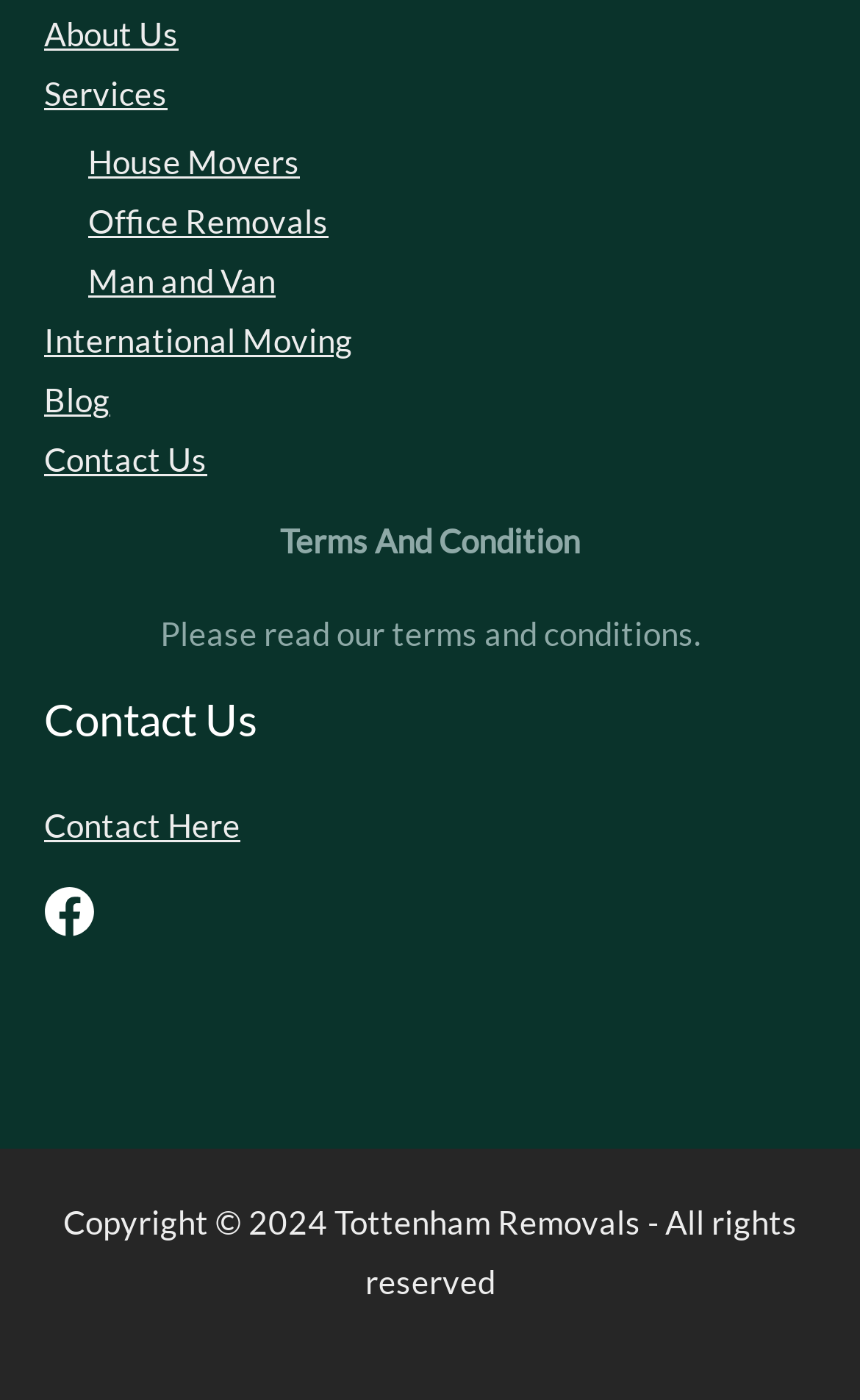Please identify the bounding box coordinates of the element on the webpage that should be clicked to follow this instruction: "Visit the IMPRINT & CONTACT page". The bounding box coordinates should be given as four float numbers between 0 and 1, formatted as [left, top, right, bottom].

None